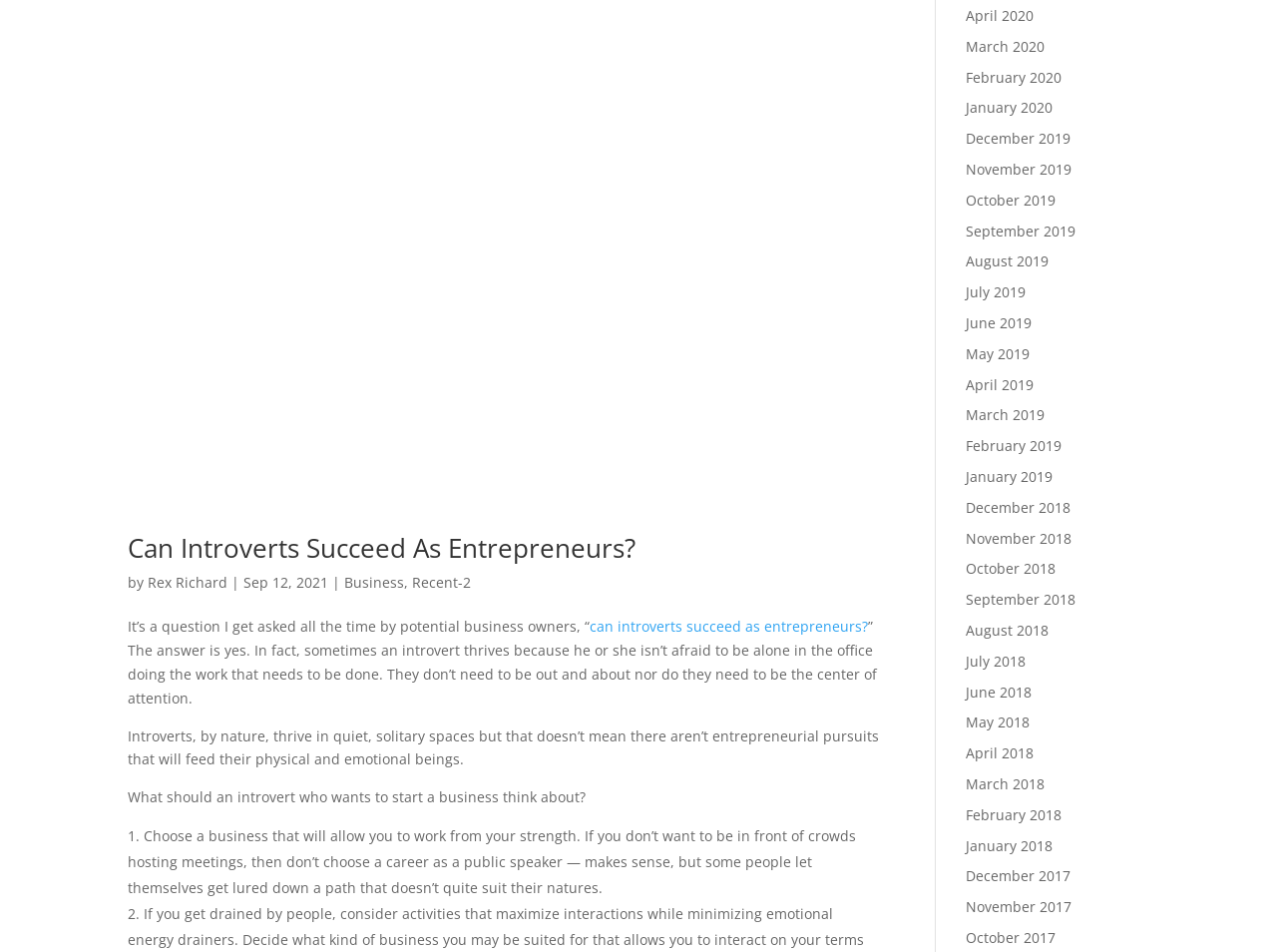Please specify the bounding box coordinates for the clickable region that will help you carry out the instruction: "View the next section of the article".

[0.1, 0.868, 0.112, 0.888]